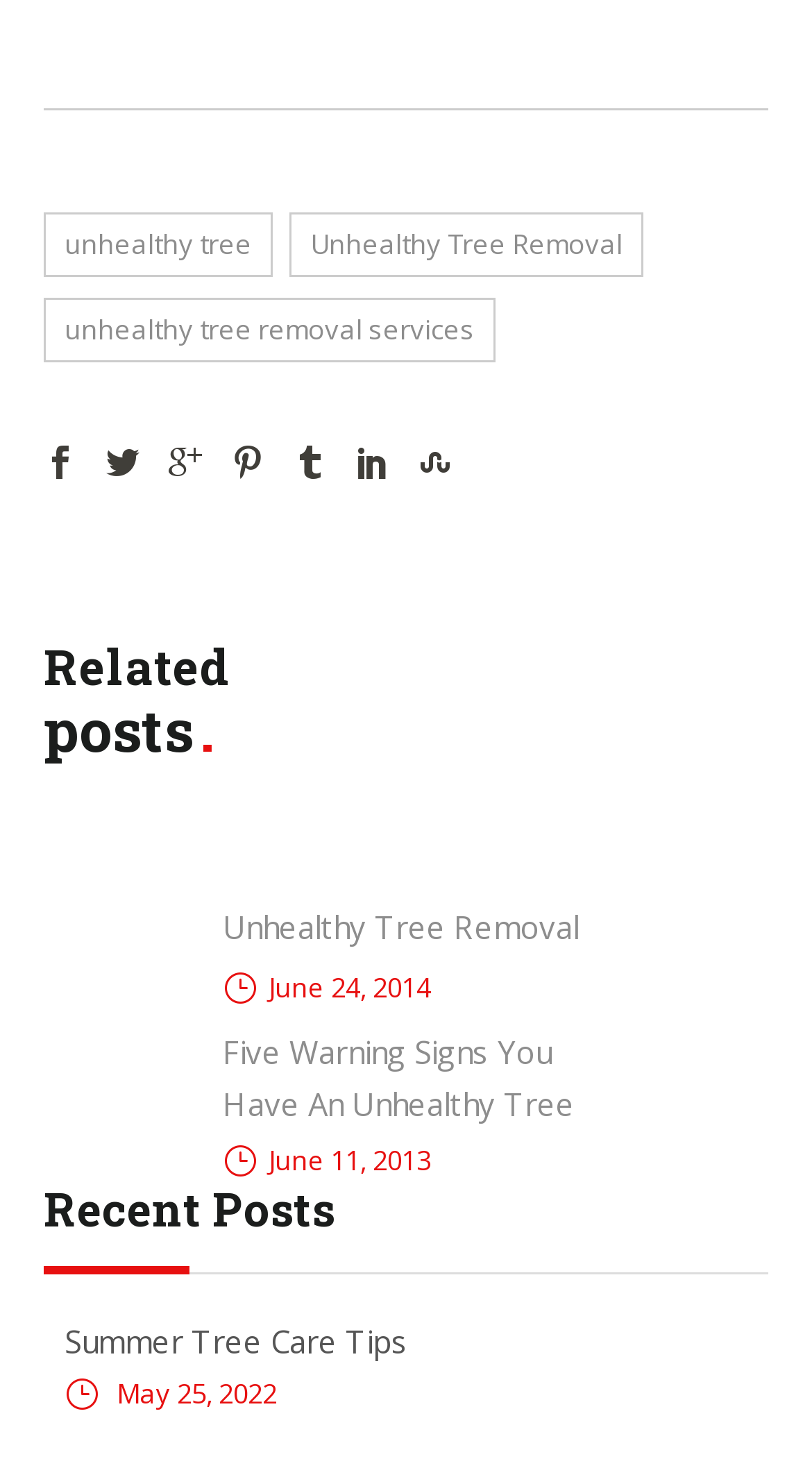Find the bounding box coordinates of the clickable area required to complete the following action: "read Professional Tree Service".

[0.054, 0.698, 0.274, 0.799]